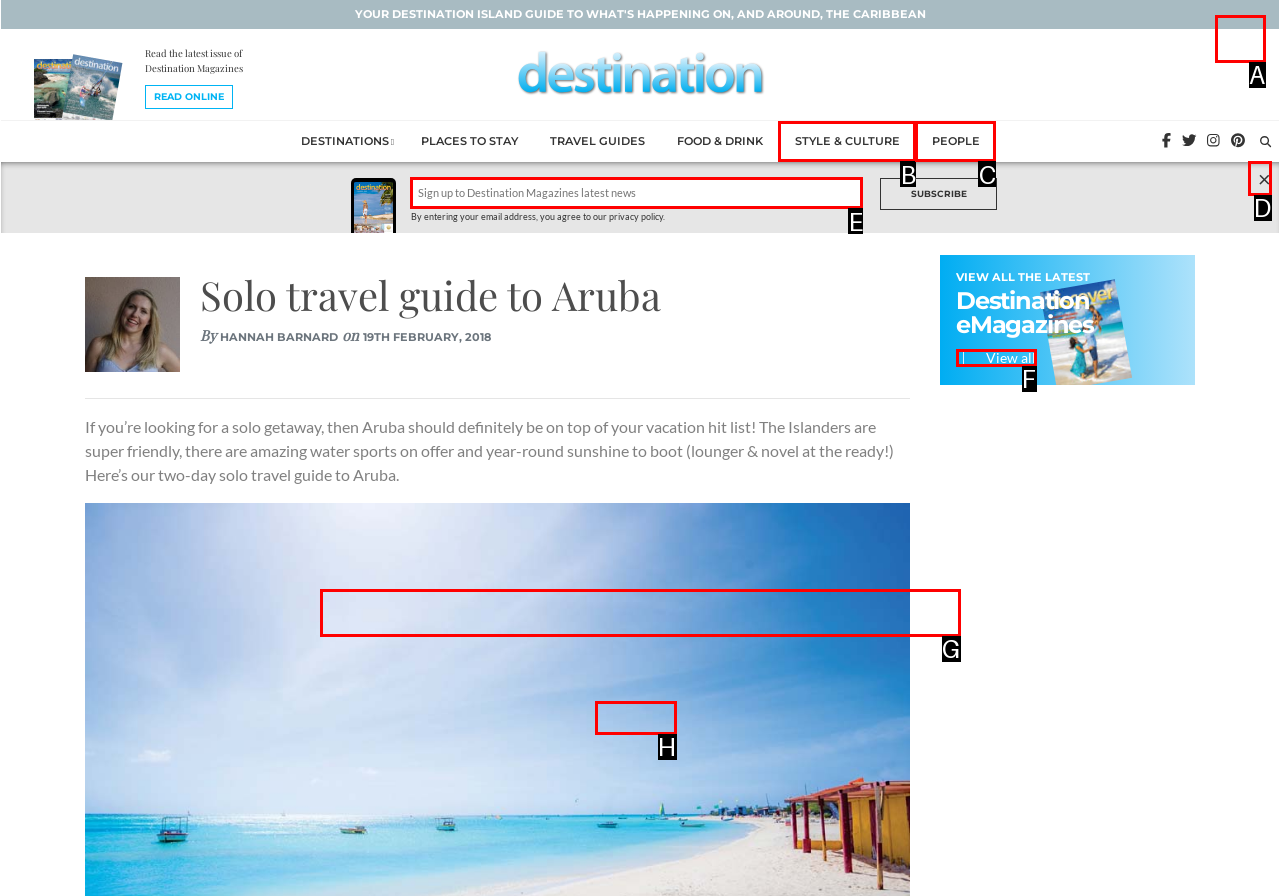Which HTML element matches the description: ×?
Reply with the letter of the correct choice.

D